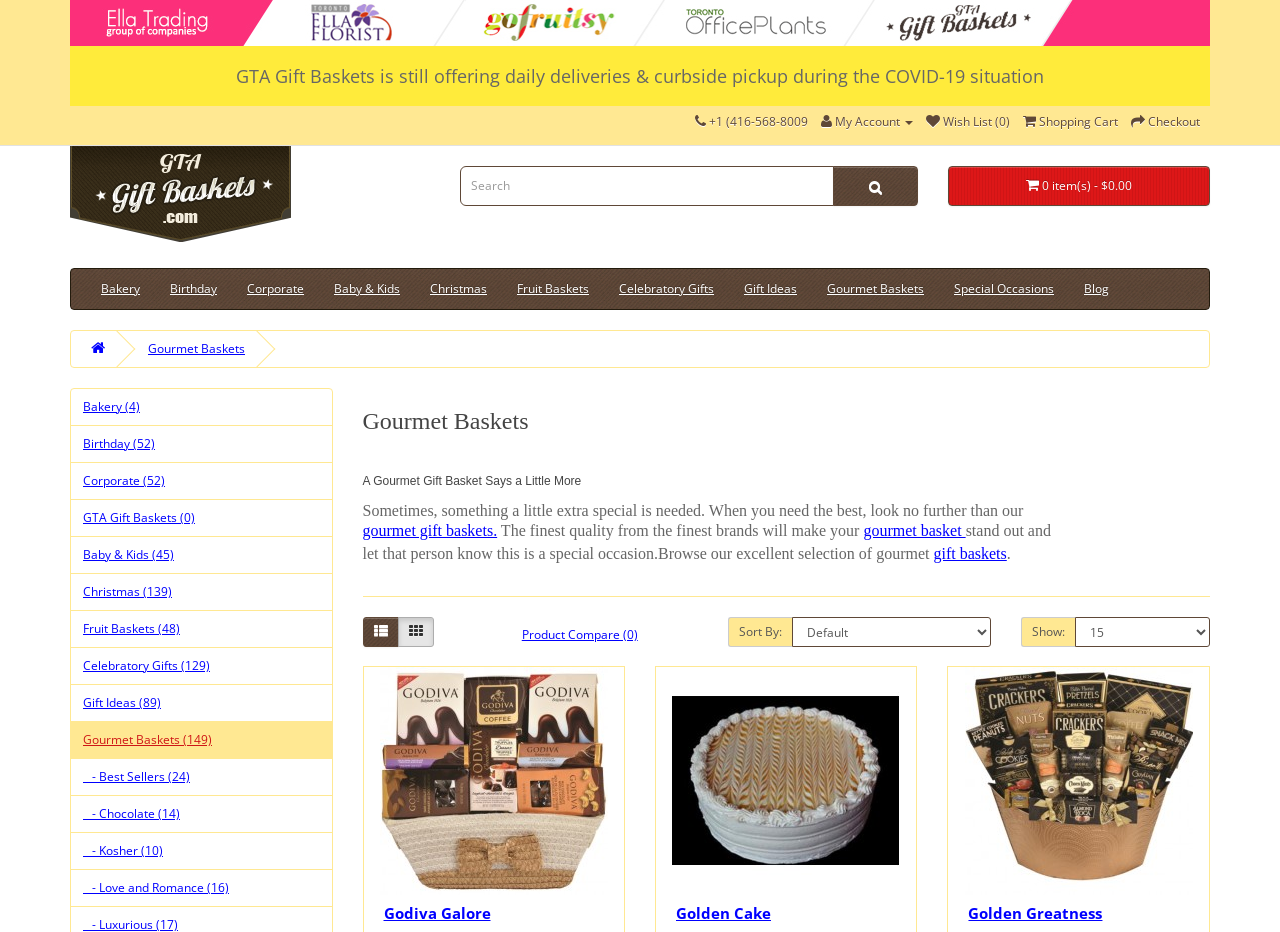Extract the bounding box of the UI element described as: "- Love and Romance (16)".

[0.055, 0.932, 0.26, 0.973]